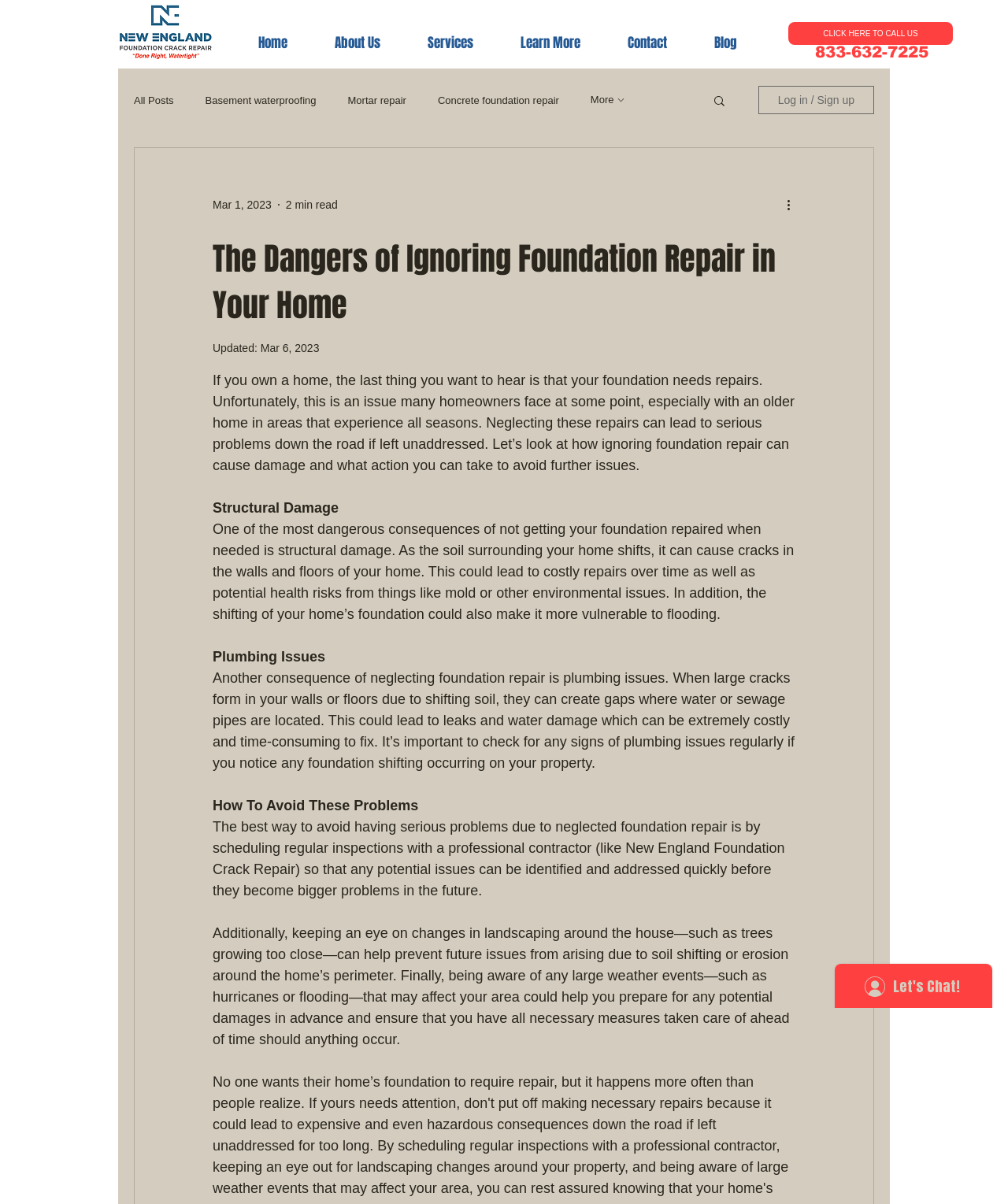Please find the bounding box coordinates of the element that must be clicked to perform the given instruction: "Click on the 'Foundation Crack Repair Springfield' link". The coordinates should be four float numbers from 0 to 1, i.e., [left, top, right, bottom].

[0.116, 0.0, 0.214, 0.054]